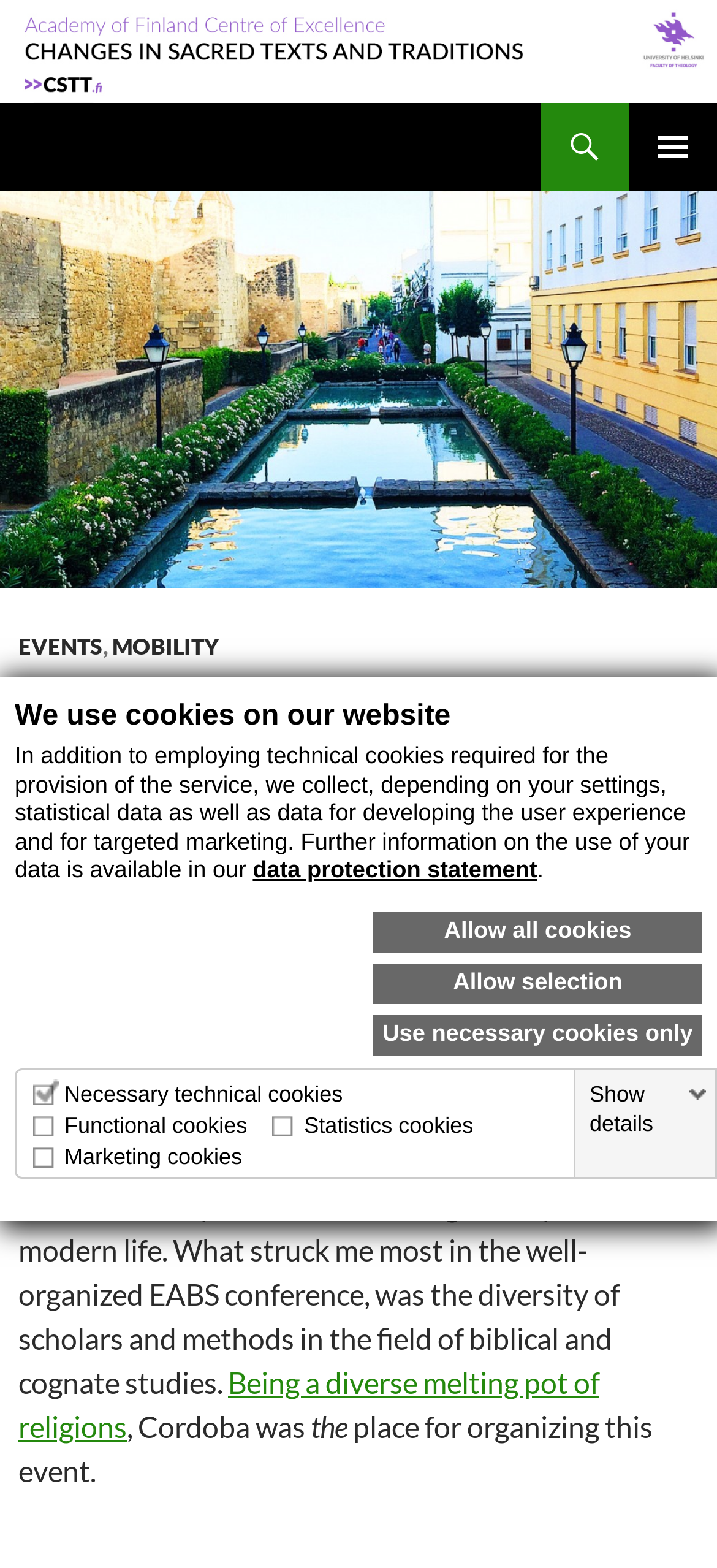Please identify and generate the text content of the webpage's main heading.

Changes in Sacred Texts and Traditions